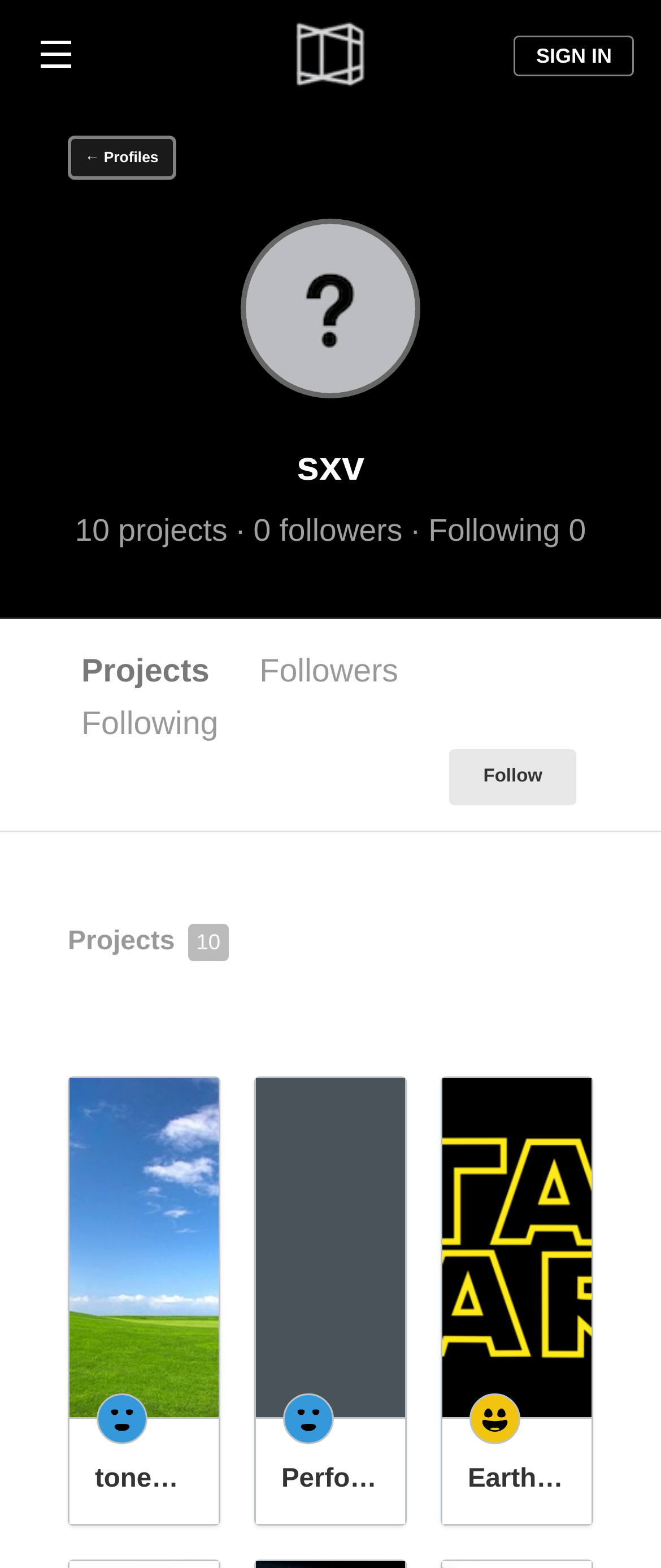Respond with a single word or phrase to the following question:
How many projects does sxv have?

10